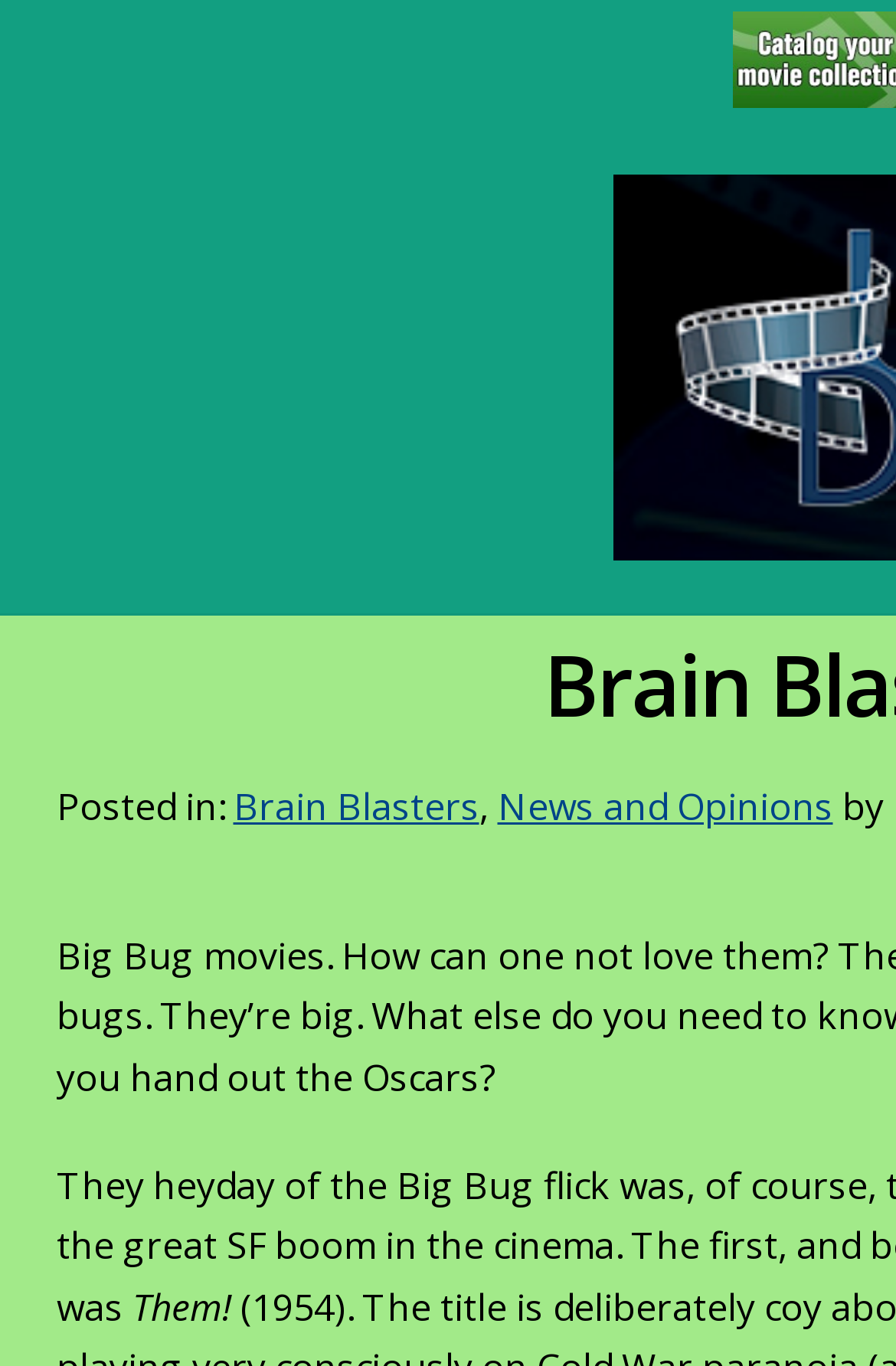Please determine the bounding box coordinates for the UI element described as: "News and Opinions".

[0.555, 0.572, 0.929, 0.609]